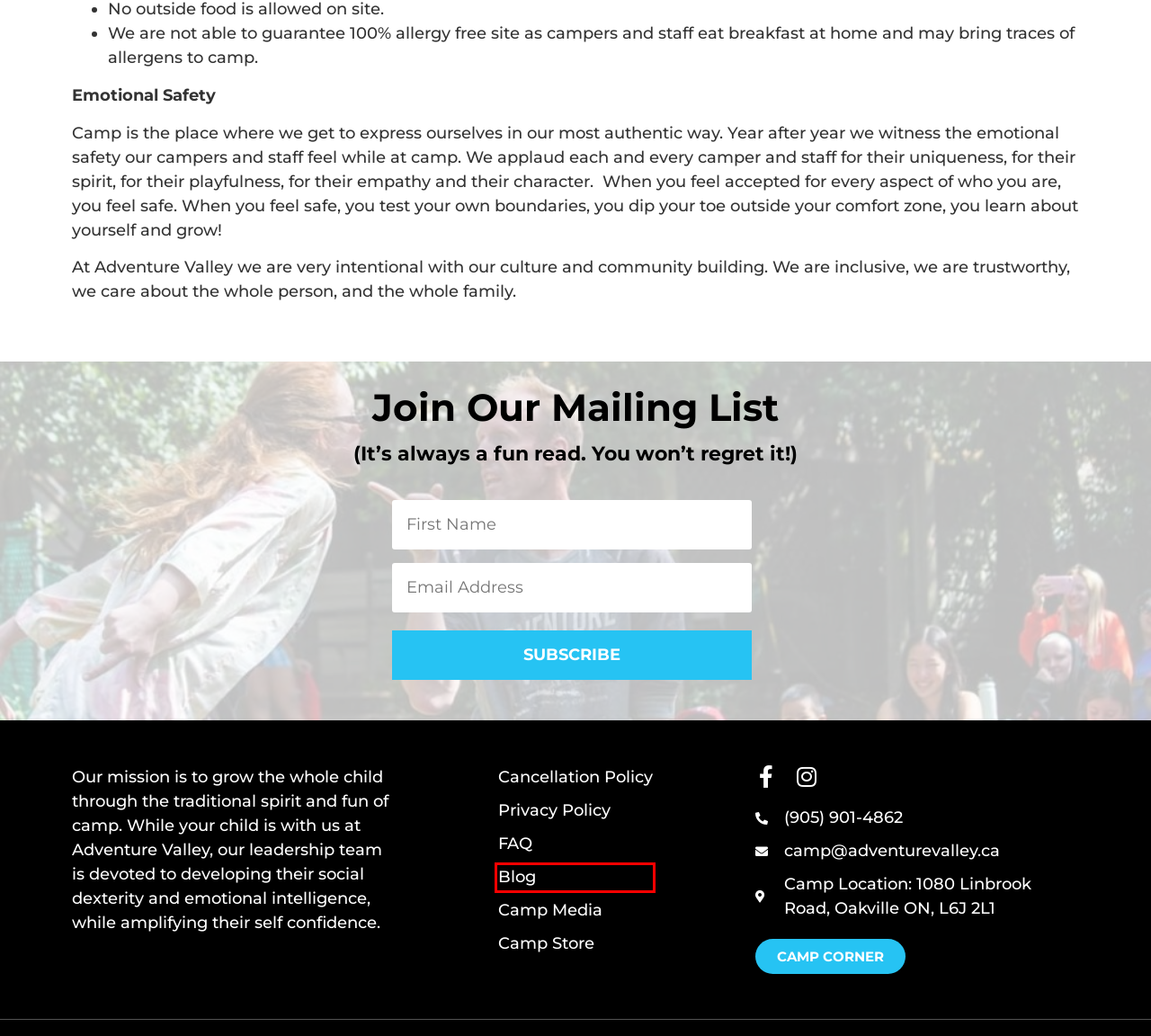You are provided a screenshot of a webpage featuring a red bounding box around a UI element. Choose the webpage description that most accurately represents the new webpage after clicking the element within the red bounding box. Here are the candidates:
A. Cancellation Policy - Adventure Valley Day Camp
B. Home - Adventure Valley Day Camp
C. Camp Store - Adventure Valley Day Camp
D. Privacy Policy - Adventure Valley Day Camp
E. FAQ - Adventure Valley Day Camp
F. Camp Corner - Adventure Valley Day Camp
G. Camp Media - Adventure Valley Day Camp
H. Blog - Adventure Valley Day Camp

H